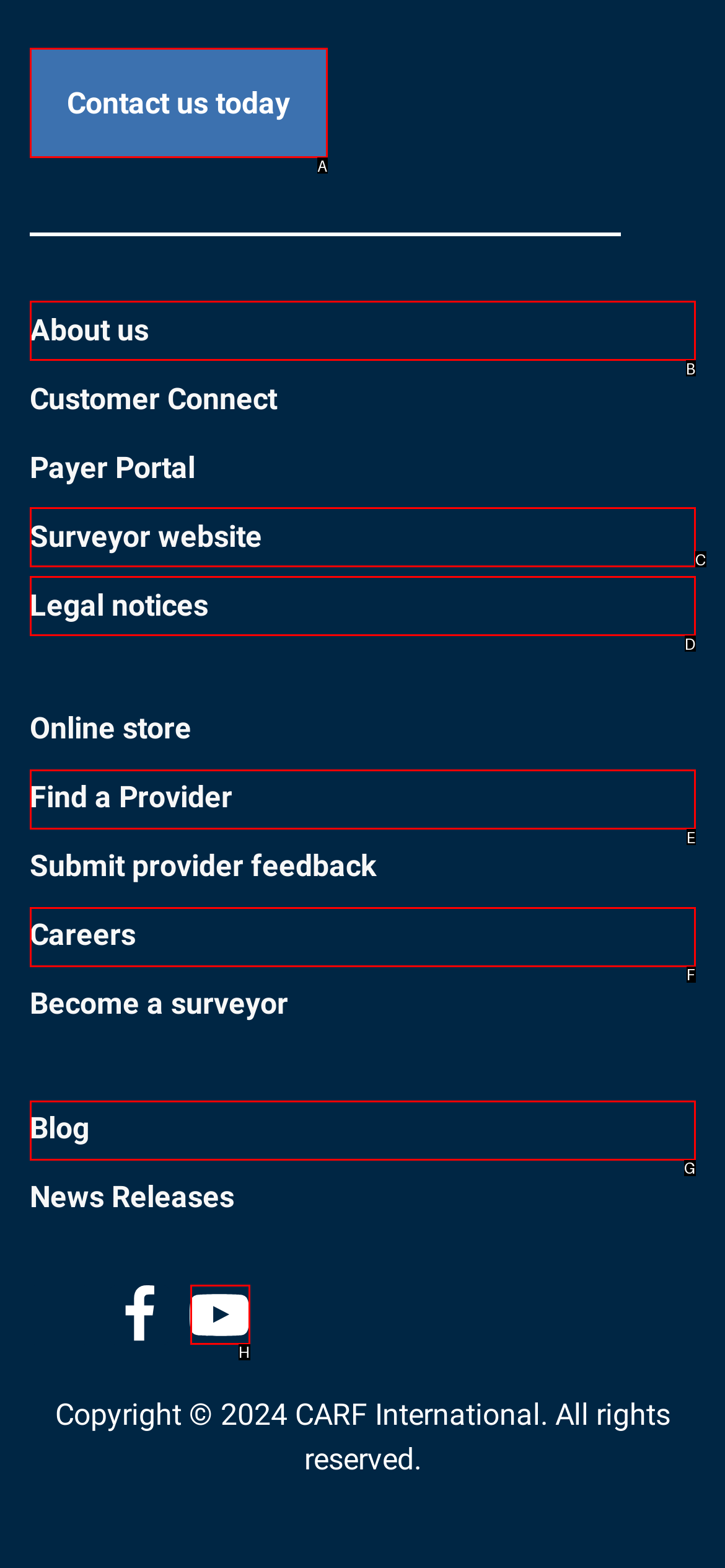Using the given description: Blog, identify the HTML element that corresponds best. Answer with the letter of the correct option from the available choices.

G